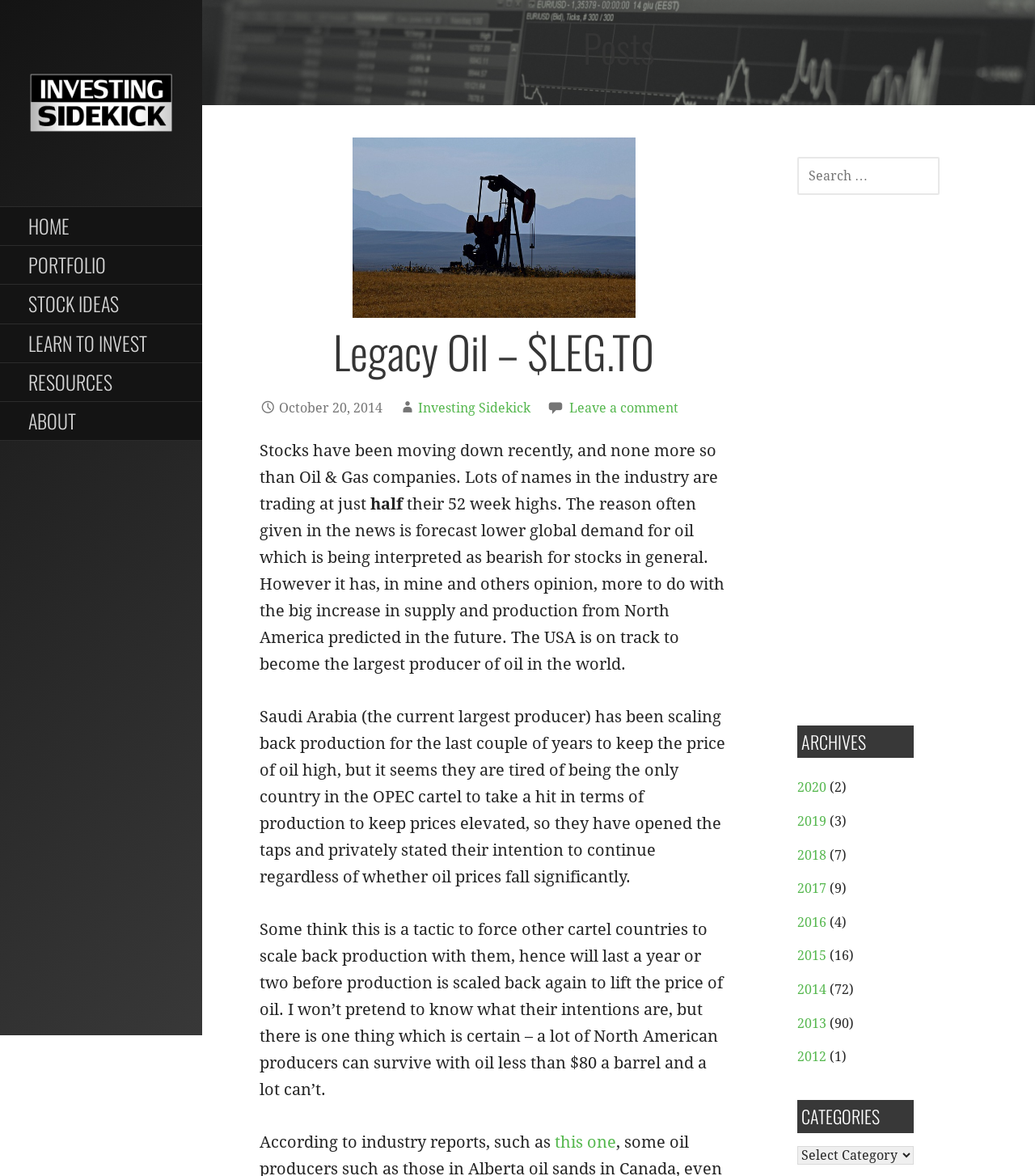Determine the bounding box coordinates of the target area to click to execute the following instruction: "Search for a term."

[0.77, 0.133, 0.908, 0.165]